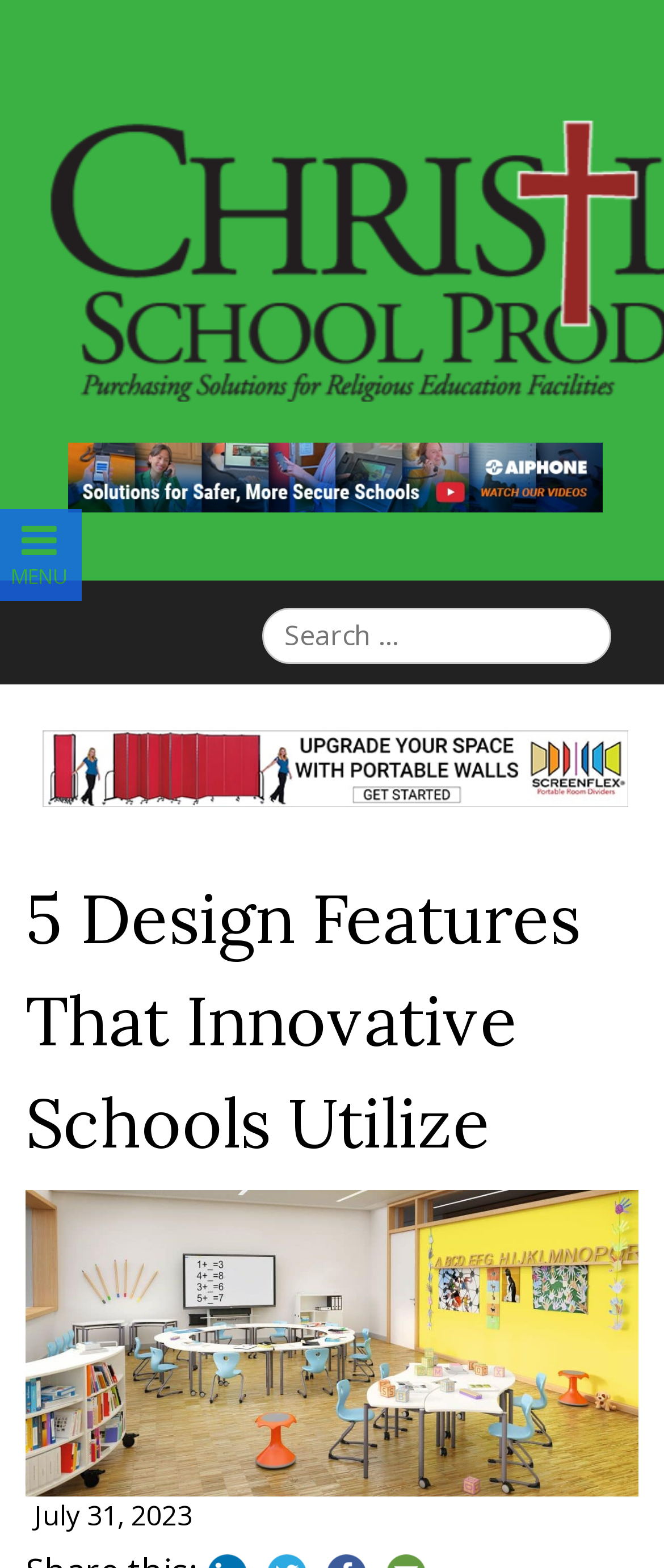Locate the bounding box coordinates of the UI element described by: "Buyer’s Guide". The bounding box coordinates should consist of four float numbers between 0 and 1, i.e., [left, top, right, bottom].

[0.054, 0.098, 0.508, 0.132]